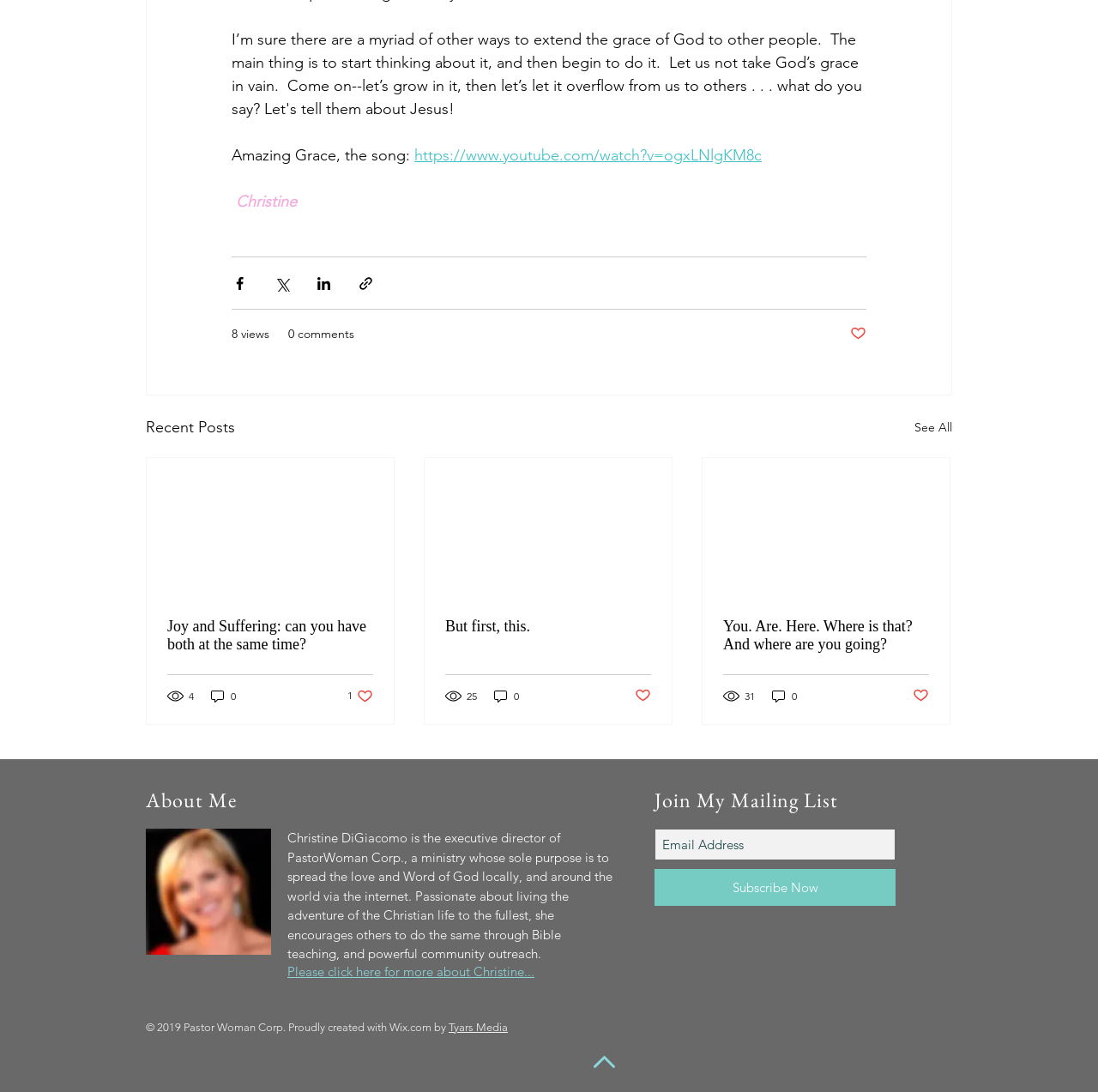Locate the bounding box coordinates of the element you need to click to accomplish the task described by this instruction: "Watch the video about Amazing Grace".

[0.377, 0.134, 0.694, 0.151]